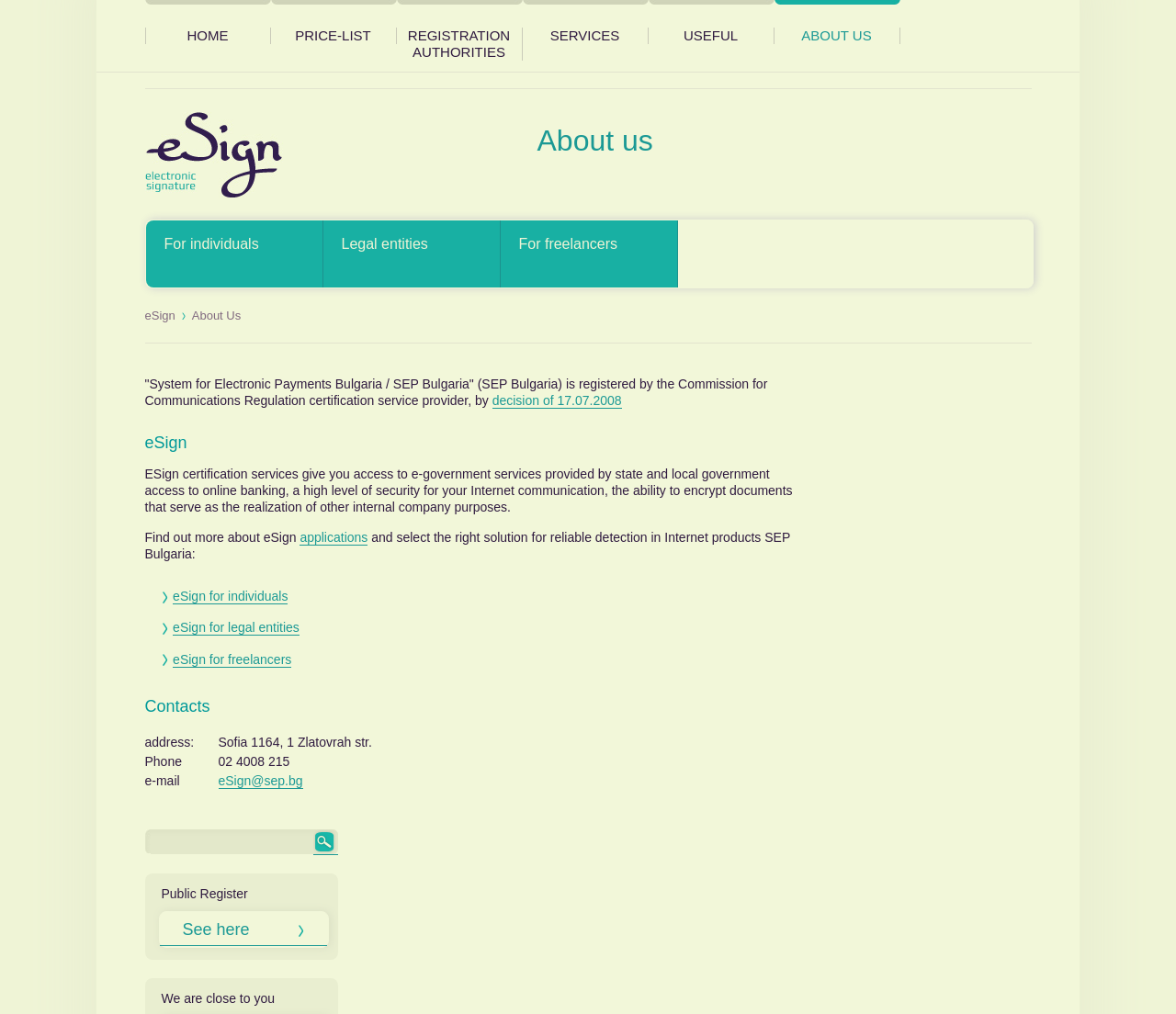What is the address of SEP Bulgaria?
Please elaborate on the answer to the question with detailed information.

The address of SEP Bulgaria can be found in the static text element that says 'address: Sofia 1164, 1 Zlatovrah str.'. This address is located under the 'Contacts' section.